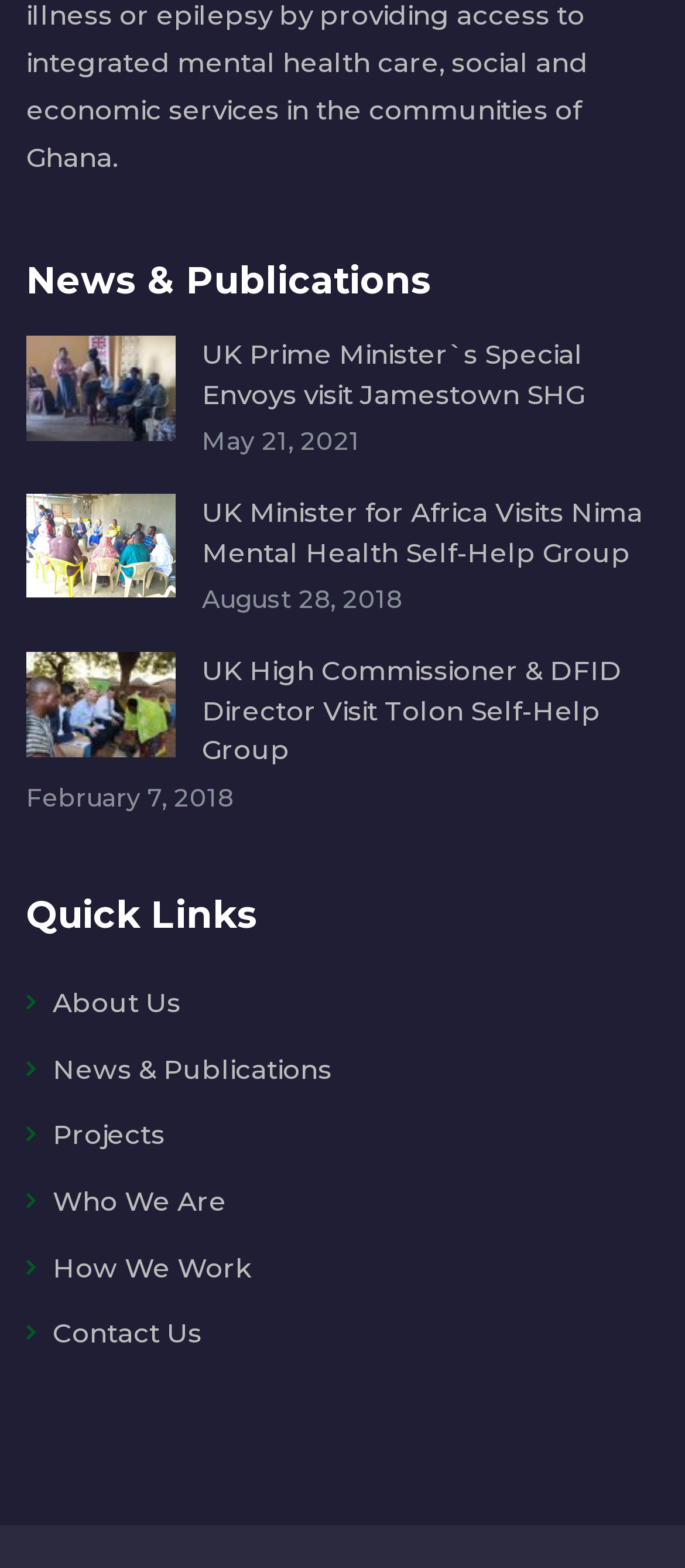What is the subject of the image in the first article?
Can you provide a detailed and comprehensive answer to the question?

The subject of the image in the first article is 'People presenting a gift' because the image description 'Millicent Otoo (standing right) presenting a UK branded beaded bag to Alicia Herbert (standing left)' indicates that the image depicts a scene where one person is presenting a gift to another person.